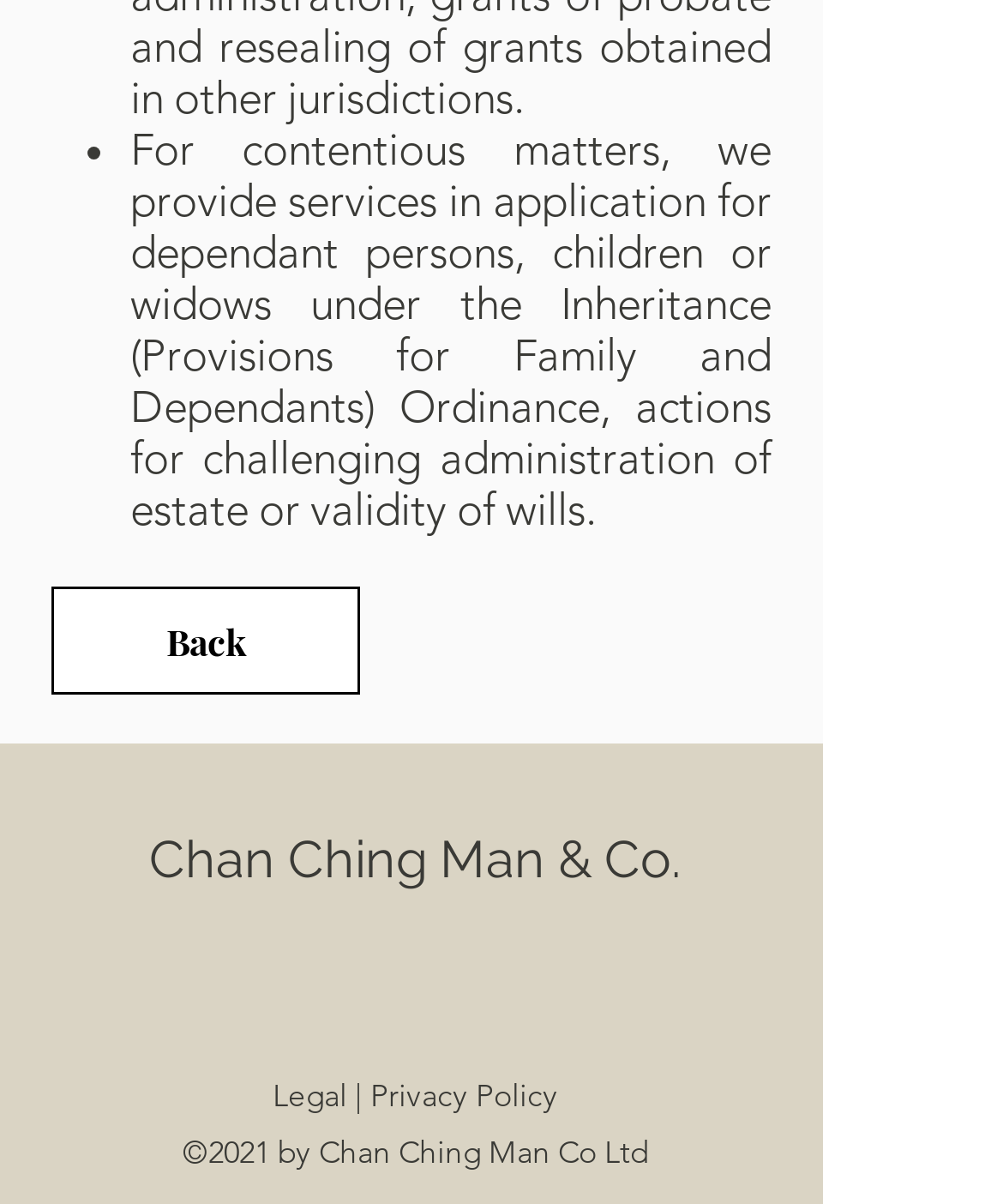Please provide a brief answer to the following inquiry using a single word or phrase:
How many social media links are available?

3